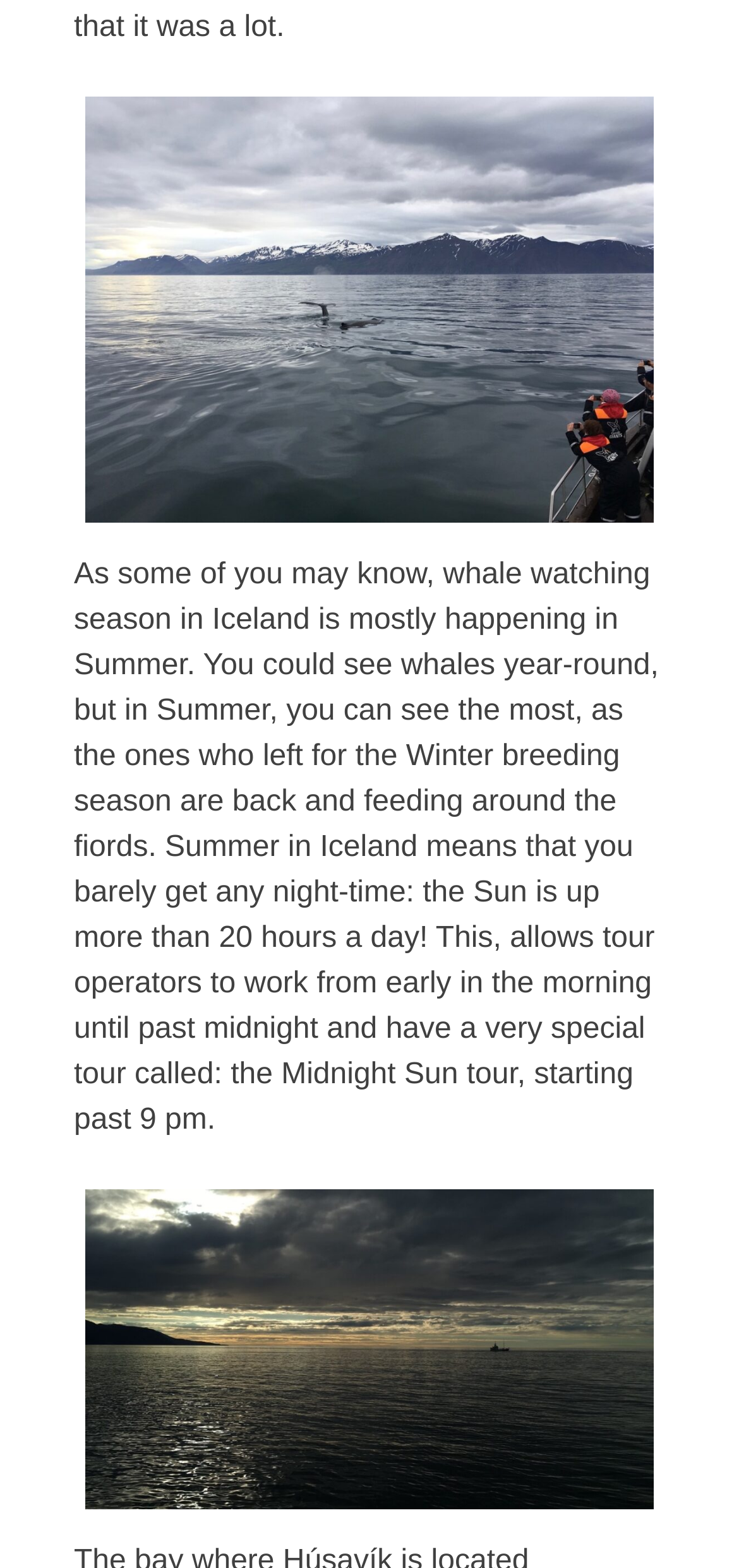What is the topic of the first paragraph?
Using the screenshot, give a one-word or short phrase answer.

Whale watching